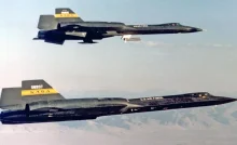What is notable about the design of the aircraft?
Please provide an in-depth and detailed response to the question.

The caption states that the aircraft are 'notable for their cutting-edge design and performance capabilities', implying that their design is innovative and advanced.